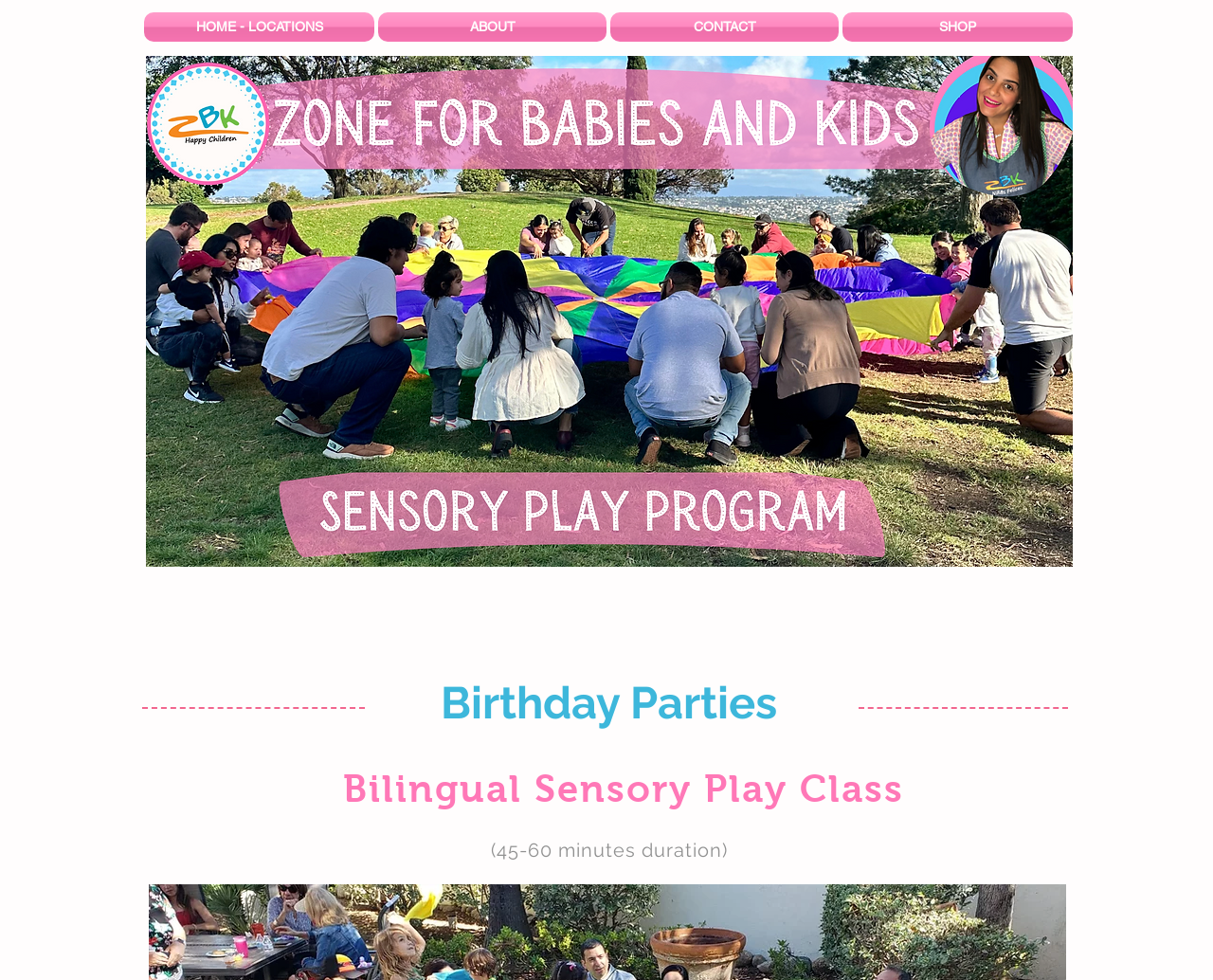Describe every aspect of the webpage in a detailed manner.

This webpage appears to be related to planning parties or playdates for babies and kids. At the top, there is a navigation menu with four links: "HOME - LOCATIONS", "ABOUT", "CONTACT", and "SHOP", which are evenly spaced across the top of the page.

Below the navigation menu, there is a large orange retro-style music YouTube channel art that takes up most of the width of the page. On top of this art, there is a link to an image titled "Ages 6 months - 4 years old with Parent or Caregiver (1).png", which suggests that the webpage may be focused on parties or activities for young children.

Further down the page, there are three headings. The first heading, "Birthday Parties", is located near the top-right corner of the page. Below it, there is another heading, "Bilingual Sensory Play Class", which is positioned slightly to the left of center. The third heading, "(45-60 minutes duration)", is located near the bottom-right corner of the page, and appears to be related to the duration of the play class.

Overall, the webpage seems to be promoting parties or playdates for young children, with a focus on bilingual sensory play and birthday celebrations.